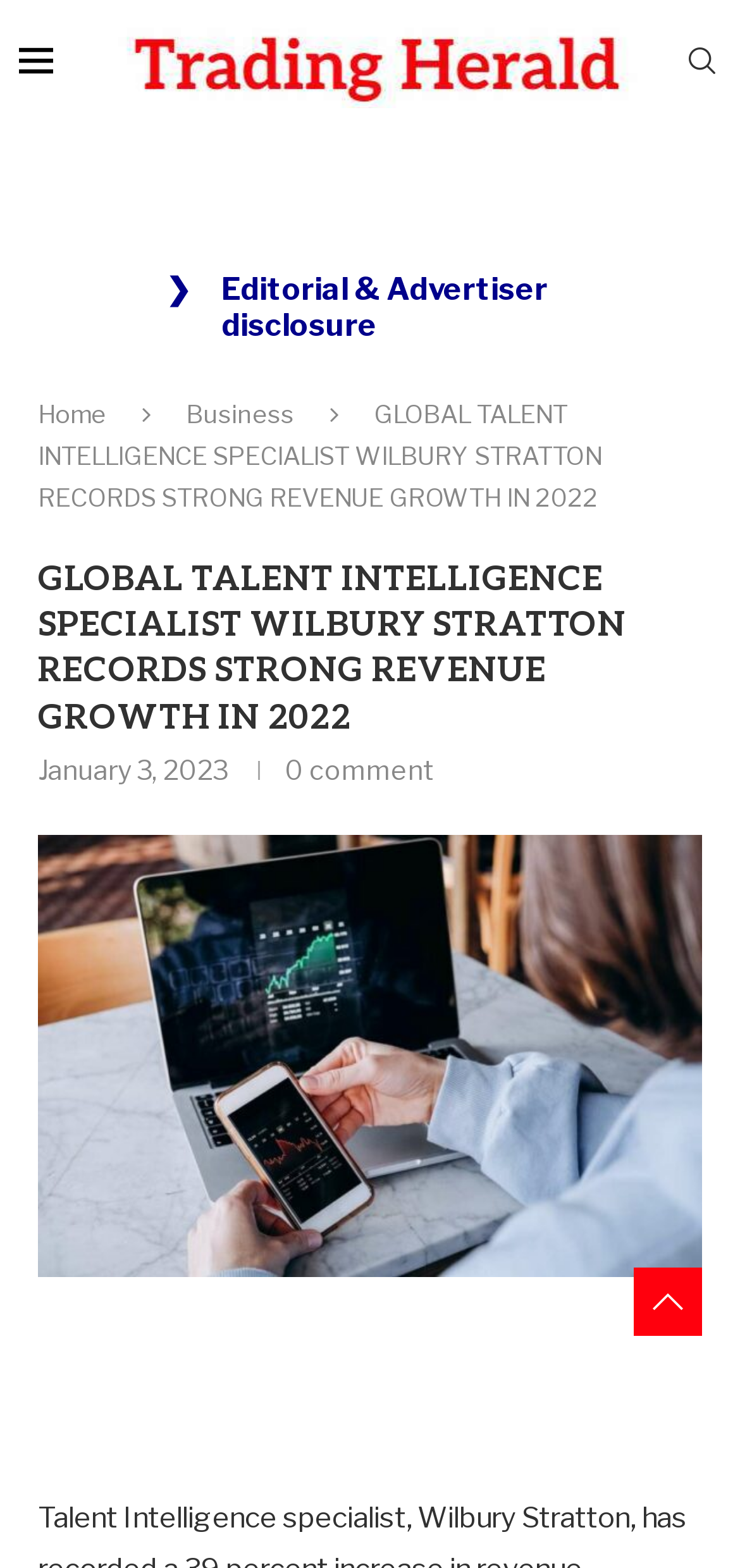Please answer the following question using a single word or phrase: 
What is the date of the article?

January 3, 2023